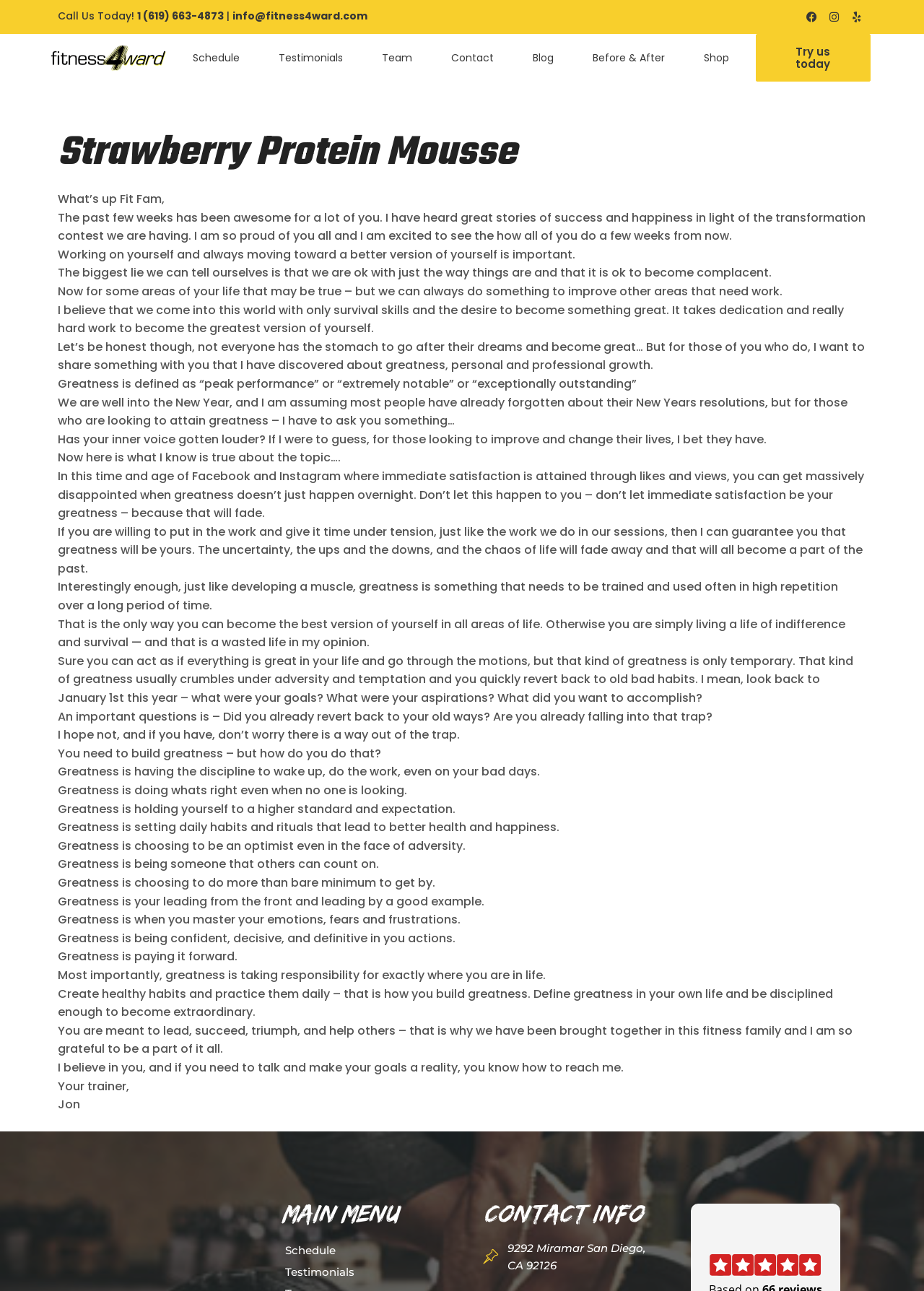Please identify the bounding box coordinates of the area that needs to be clicked to follow this instruction: "Contact the trainer through email".

[0.252, 0.007, 0.398, 0.018]